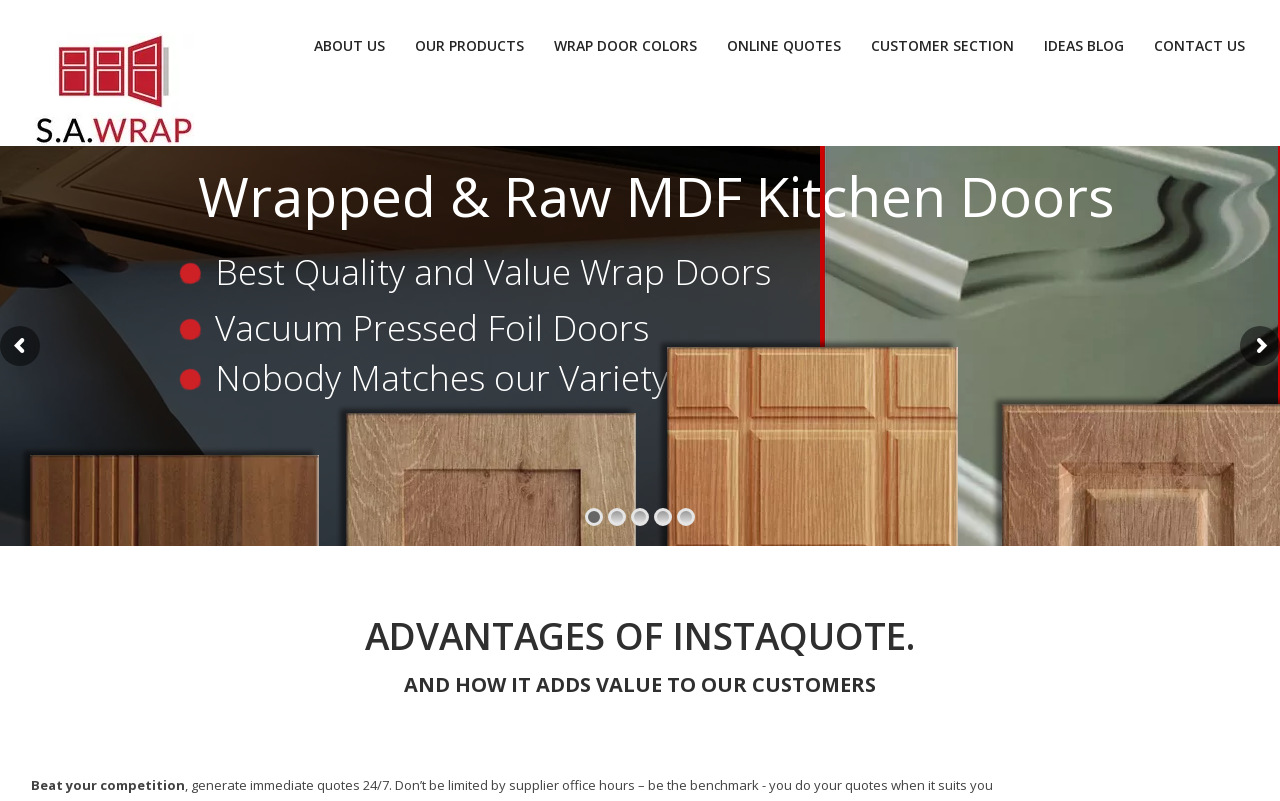Given the element description "Wrap Door Colors" in the screenshot, predict the bounding box coordinates of that UI element.

[0.433, 0.045, 0.545, 0.107]